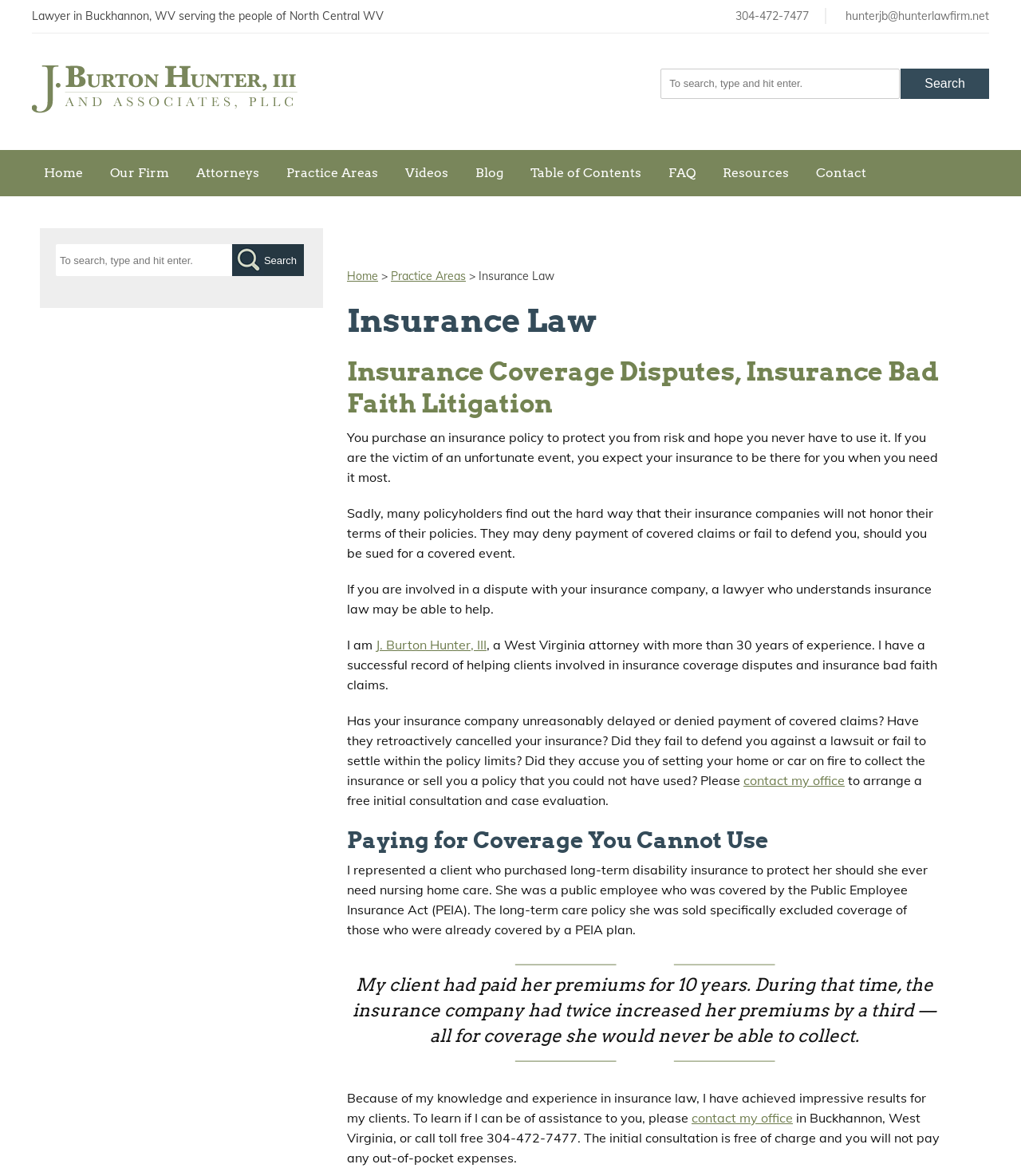Please identify the bounding box coordinates of the area that needs to be clicked to follow this instruction: "Contact the office".

[0.728, 0.657, 0.827, 0.67]